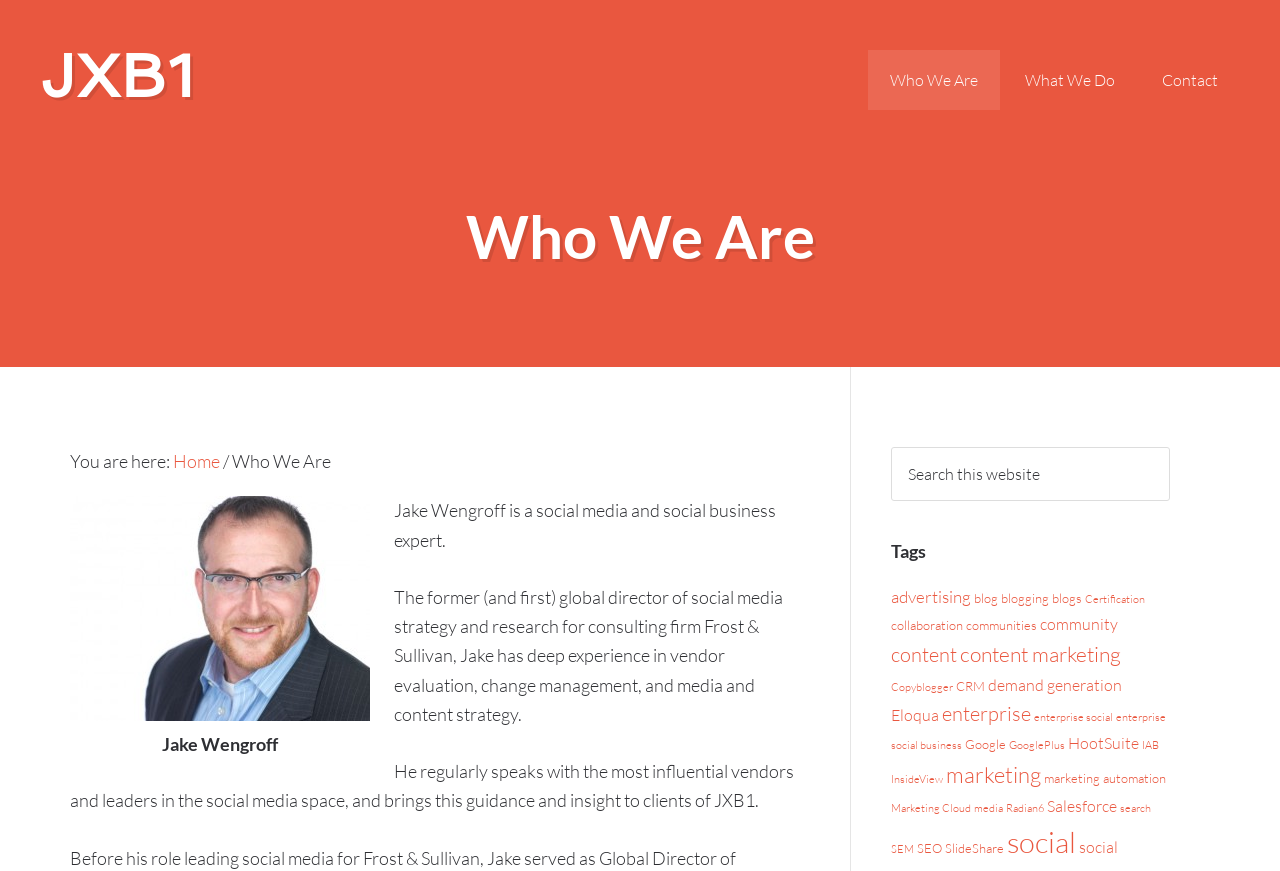Identify the bounding box for the UI element described as: "Contact Us". Ensure the coordinates are four float numbers between 0 and 1, formatted as [left, top, right, bottom].

None